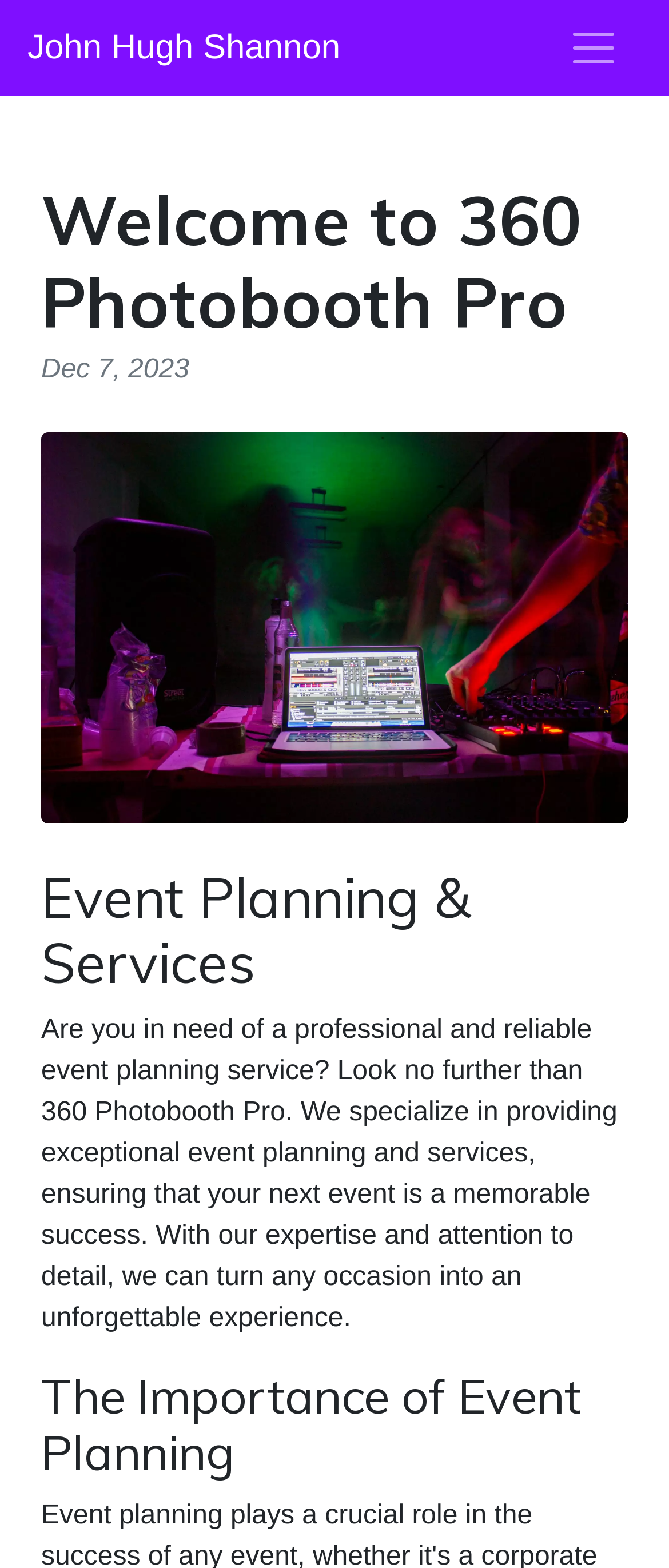Your task is to extract the text of the main heading from the webpage.

Welcome to 360 Photobooth Pro